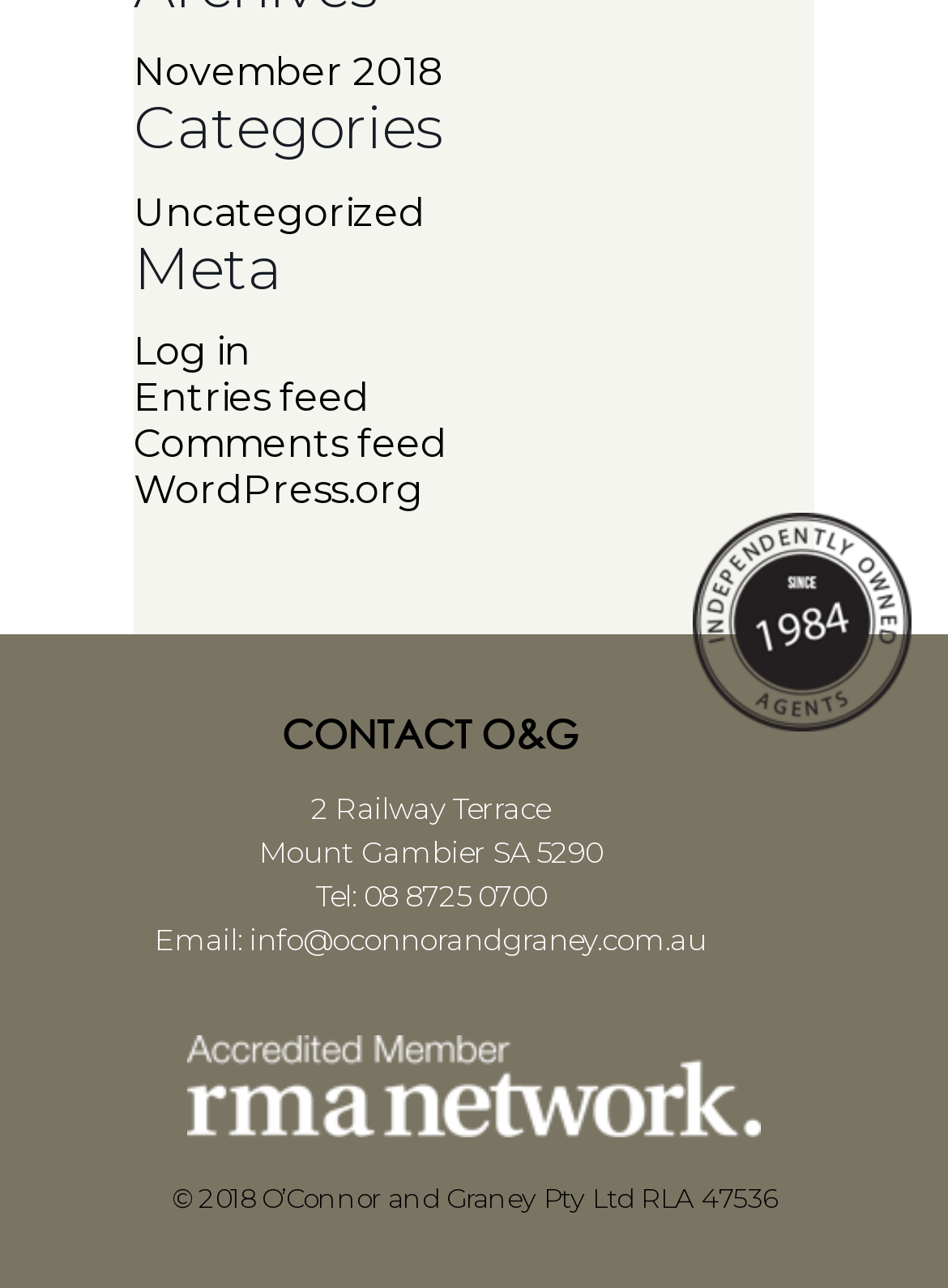Find the bounding box coordinates of the element's region that should be clicked in order to follow the given instruction: "Log in to the website". The coordinates should consist of four float numbers between 0 and 1, i.e., [left, top, right, bottom].

[0.141, 0.255, 0.264, 0.291]